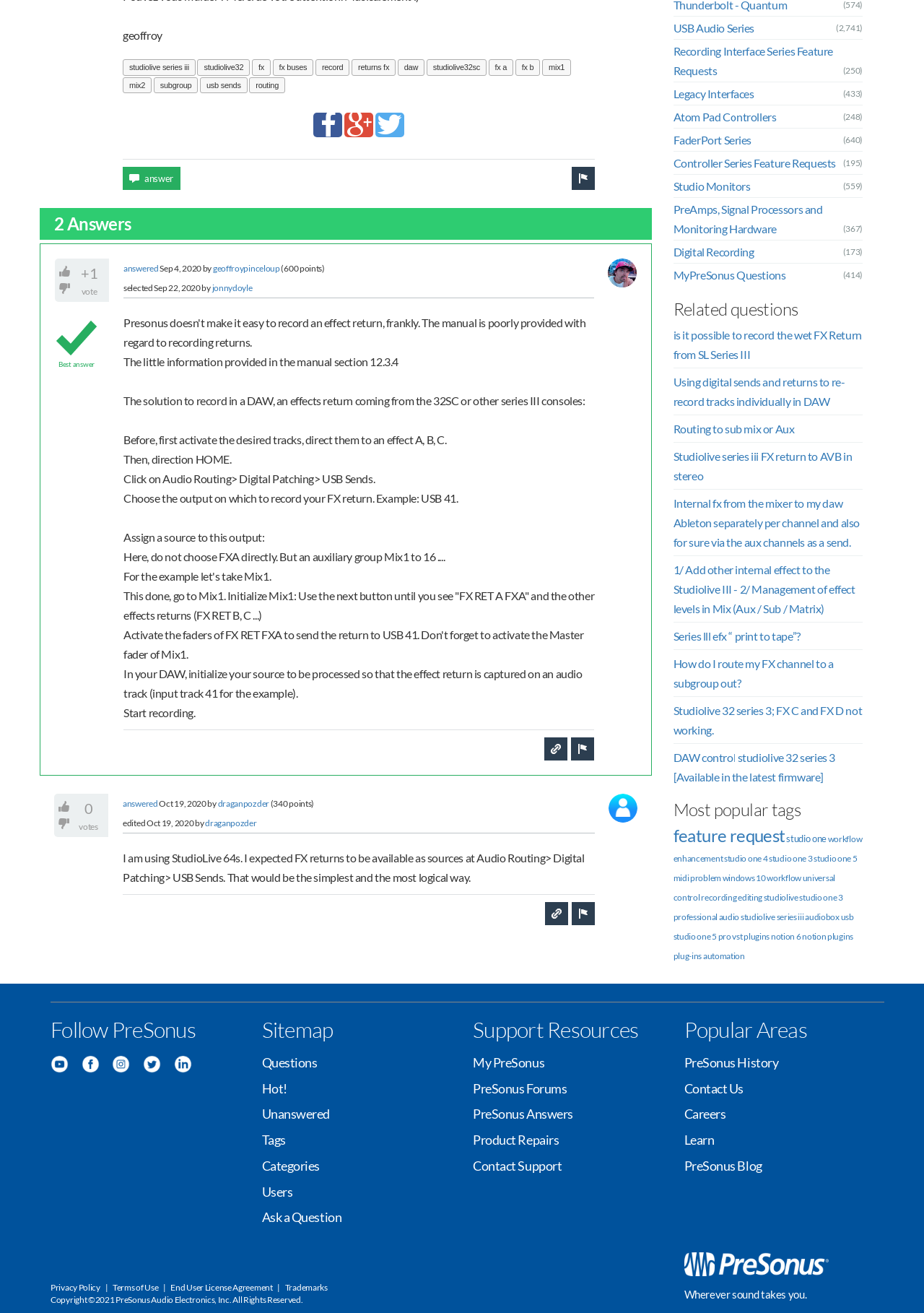How many answers are there in this webpage?
Please ensure your answer to the question is detailed and covers all necessary aspects.

I counted the number of answers by looking at the '2 Answers' heading at the top of the webpage, which indicates that there are two answers provided.